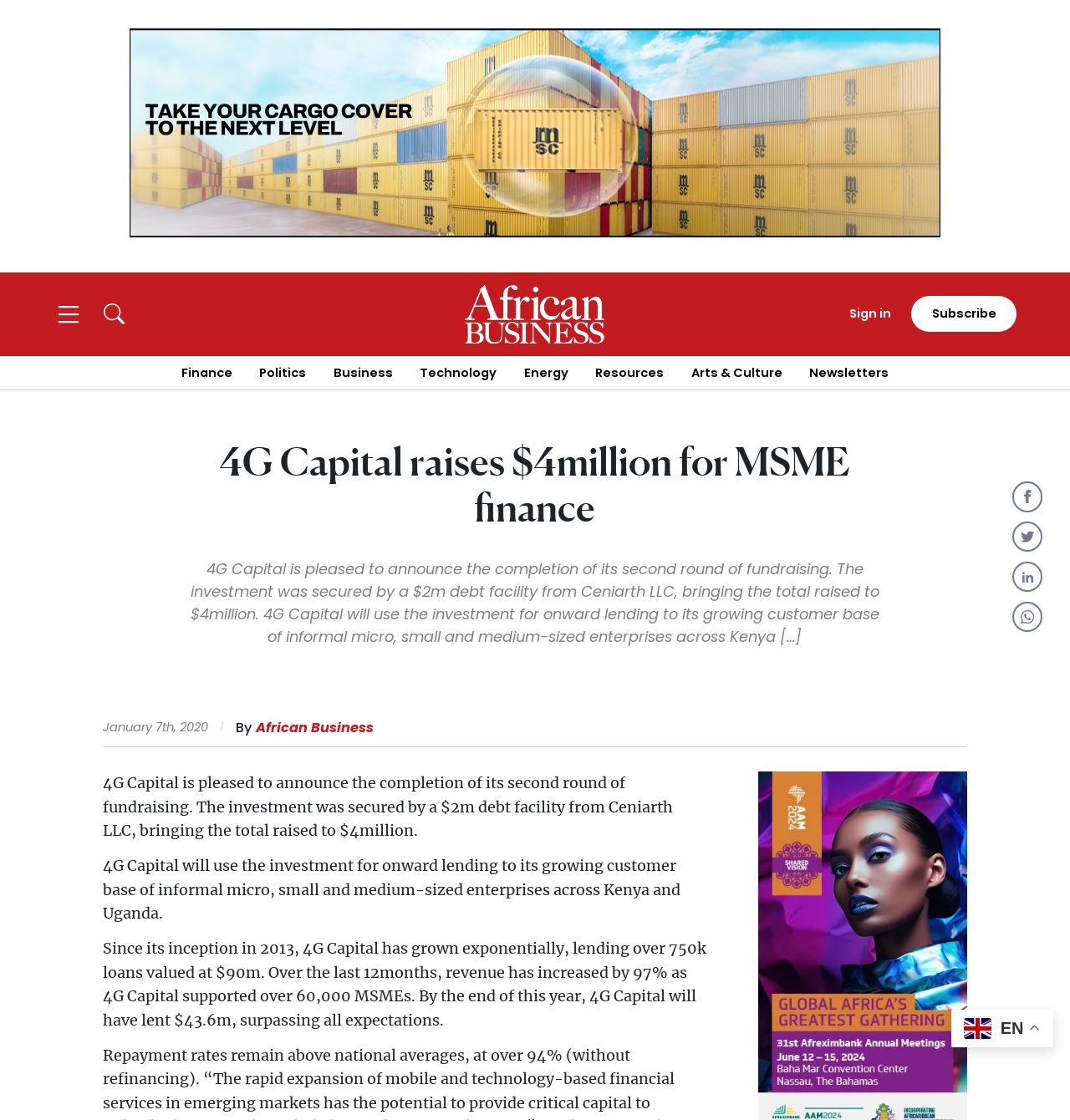Provide a one-word or one-phrase answer to the question:
How many links are there in the top navigation menu?

14